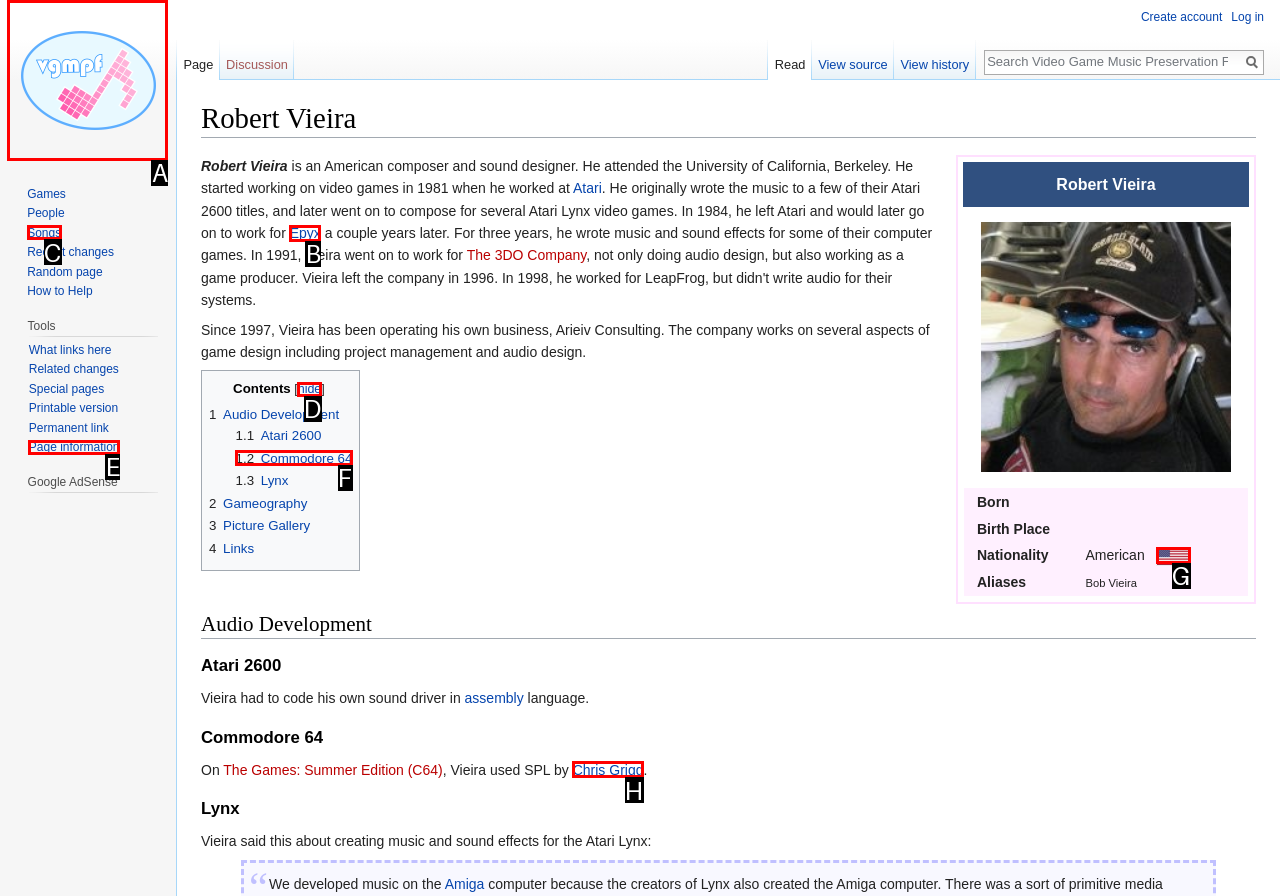Specify which element within the red bounding boxes should be clicked for this task: Go to the main page Respond with the letter of the correct option.

A